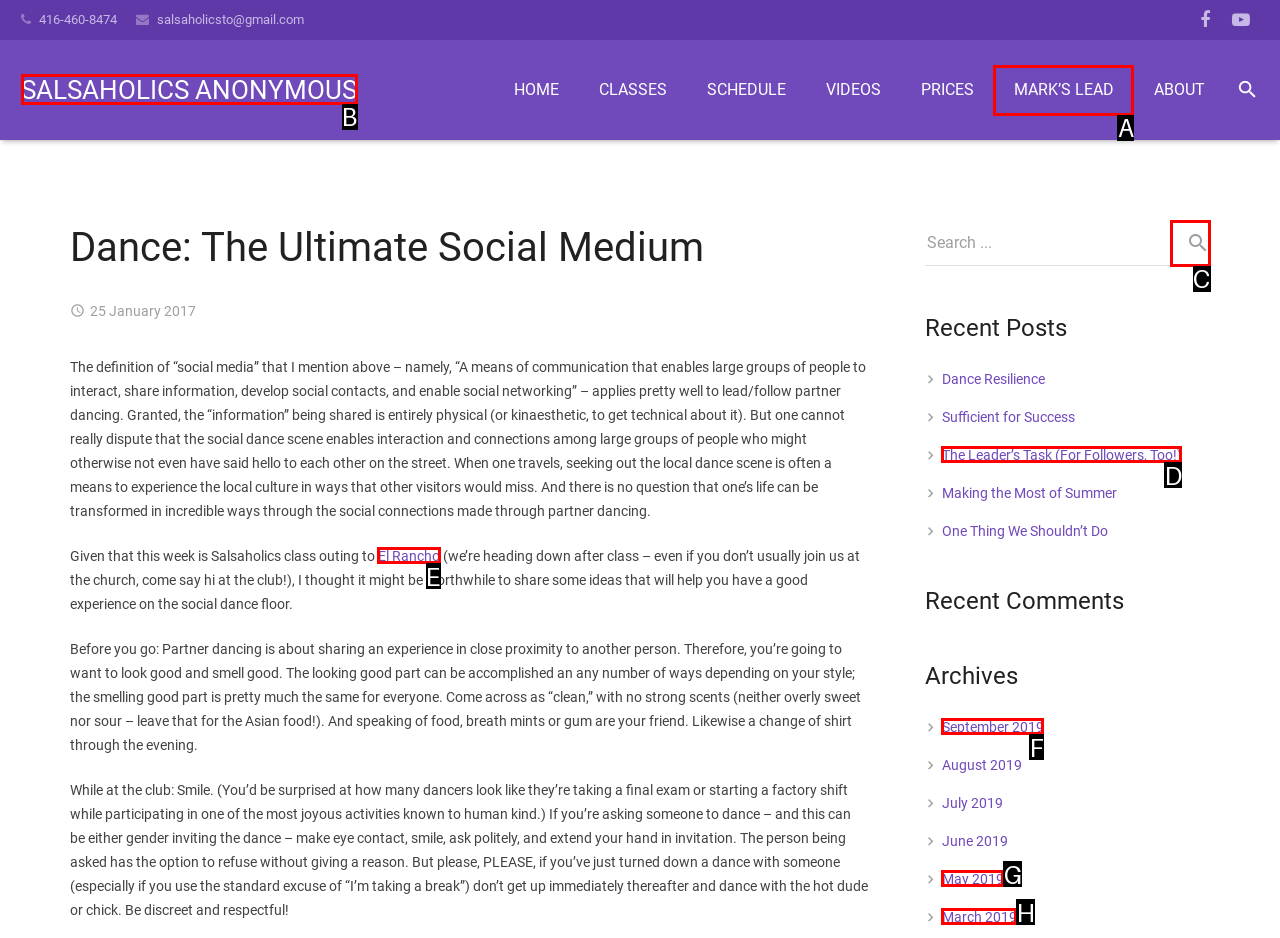What option should I click on to execute the task: Visit the 'El Rancho' page? Give the letter from the available choices.

E